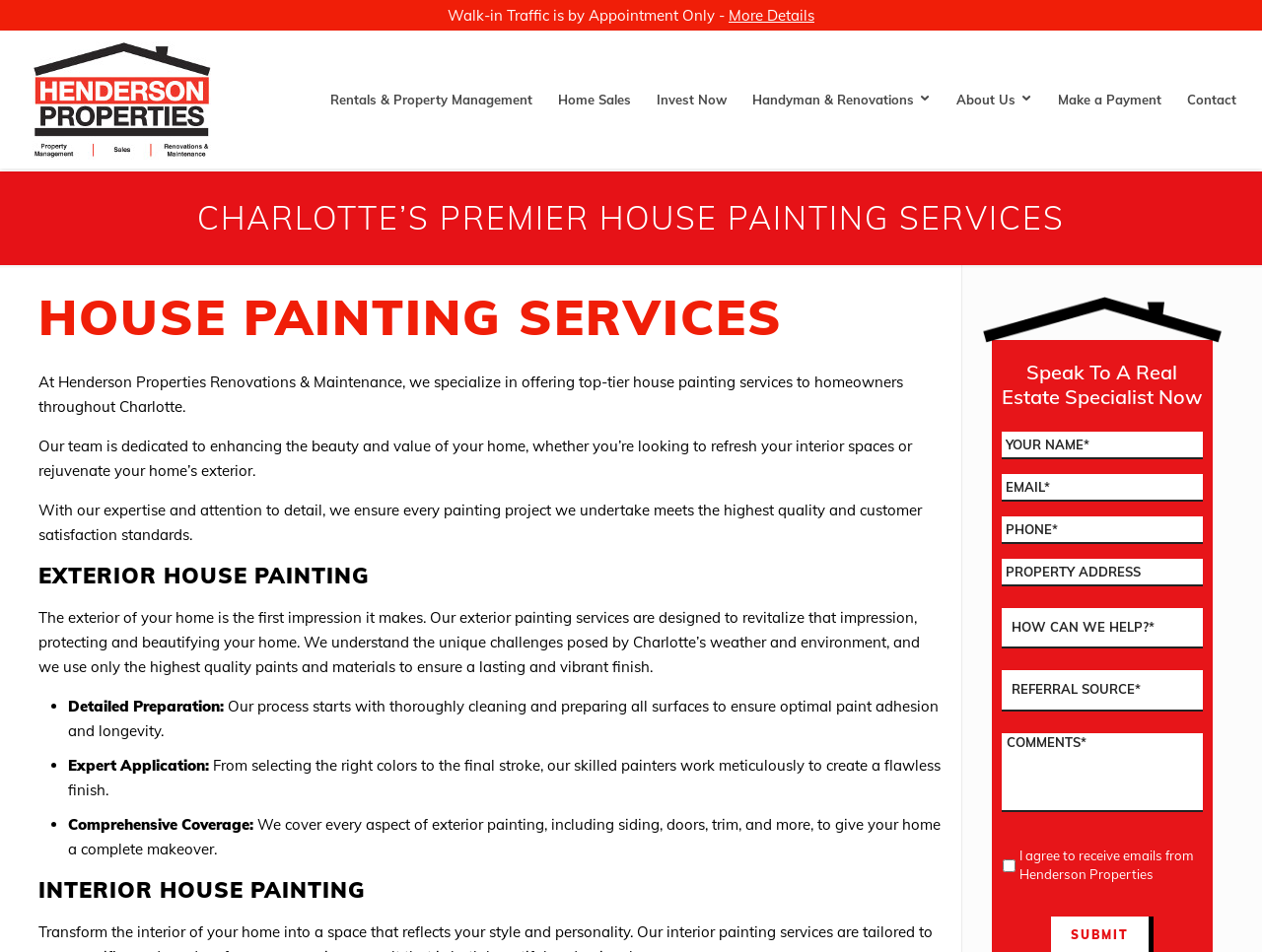Please use the details from the image to answer the following question comprehensively:
What is the purpose of the exterior house painting service?

According to the webpage, the exterior house painting service is designed to revitalize the impression of the home, protecting and beautifying it, and the company uses only the highest quality paints and materials to ensure a lasting and vibrant finish.